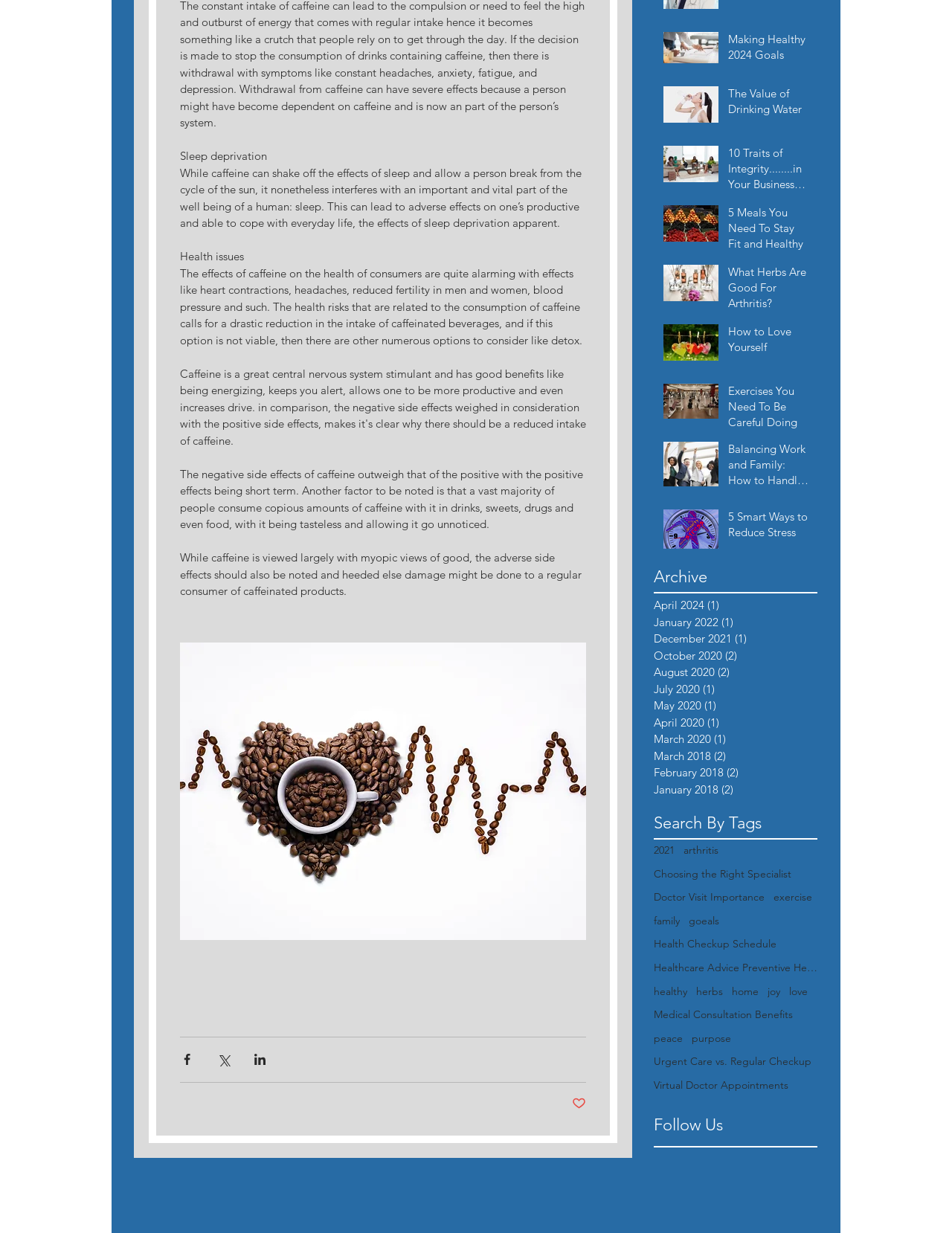Using the description: "March 2020 (1) 1 post", determine the UI element's bounding box coordinates. Ensure the coordinates are in the format of four float numbers between 0 and 1, i.e., [left, top, right, bottom].

[0.687, 0.593, 0.851, 0.607]